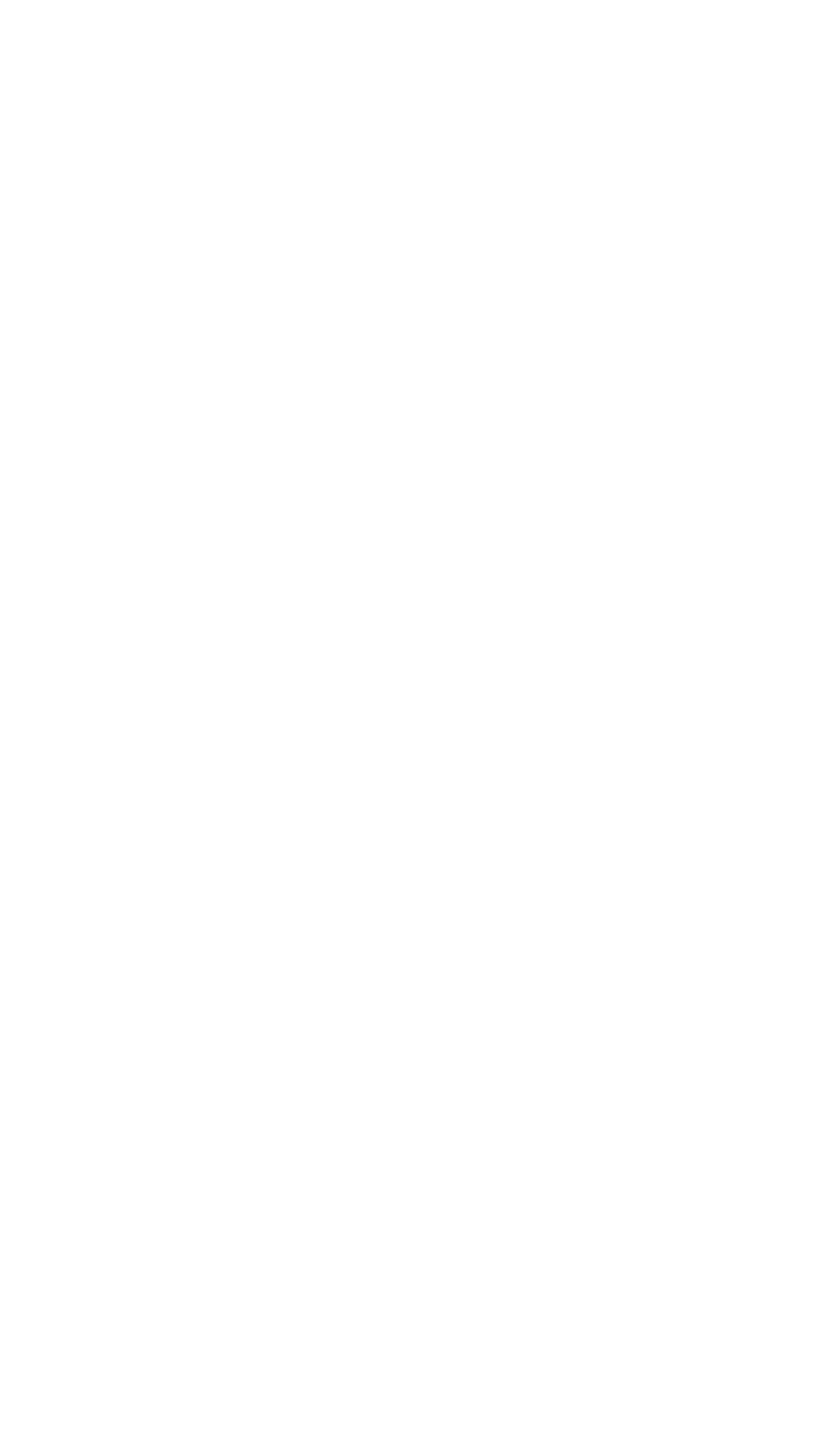Please reply to the following question using a single word or phrase: 
How many related posts are displayed?

1